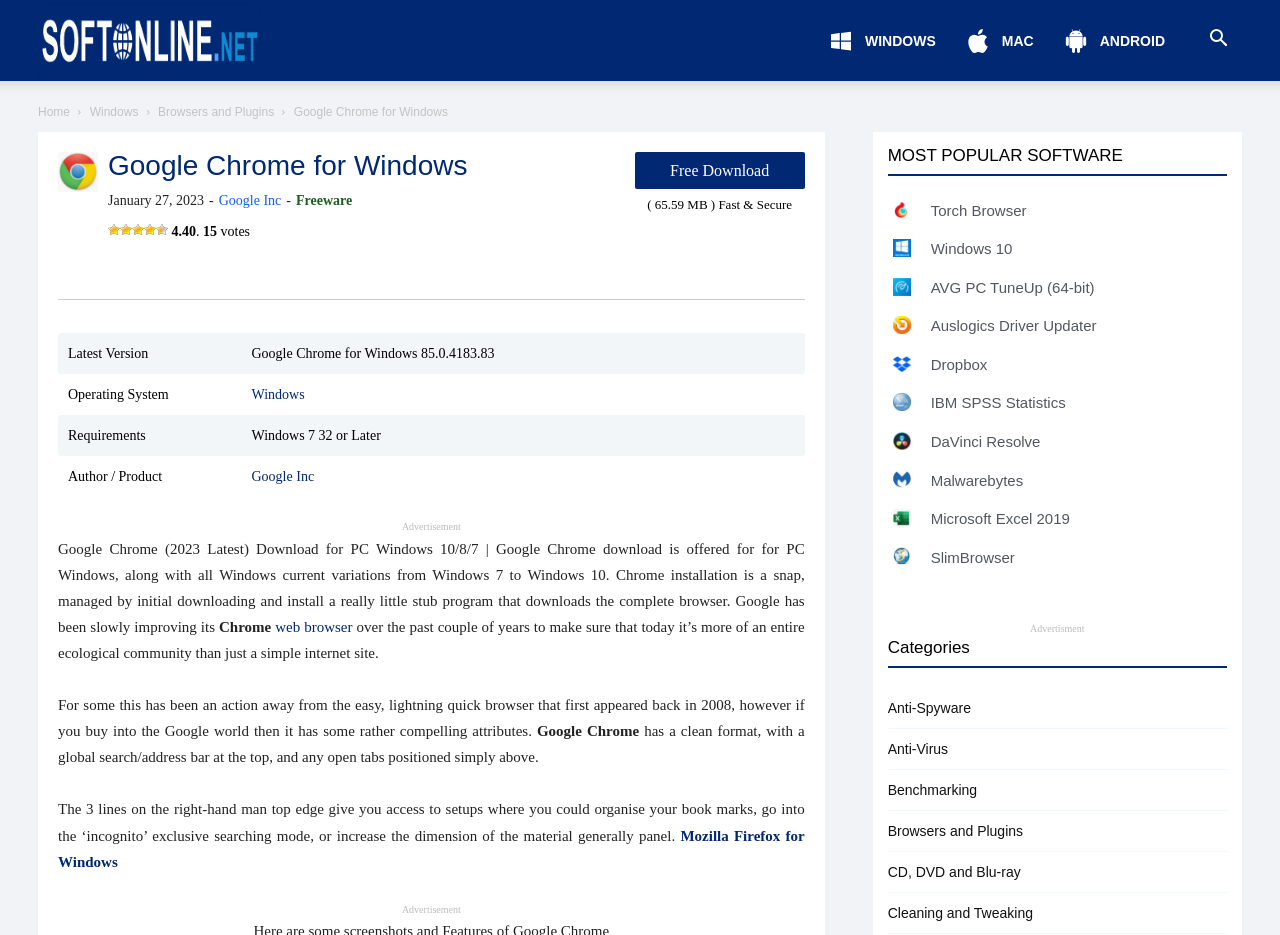Locate the bounding box coordinates of the element that should be clicked to execute the following instruction: "Visit the 'Windows' page".

[0.07, 0.113, 0.108, 0.128]